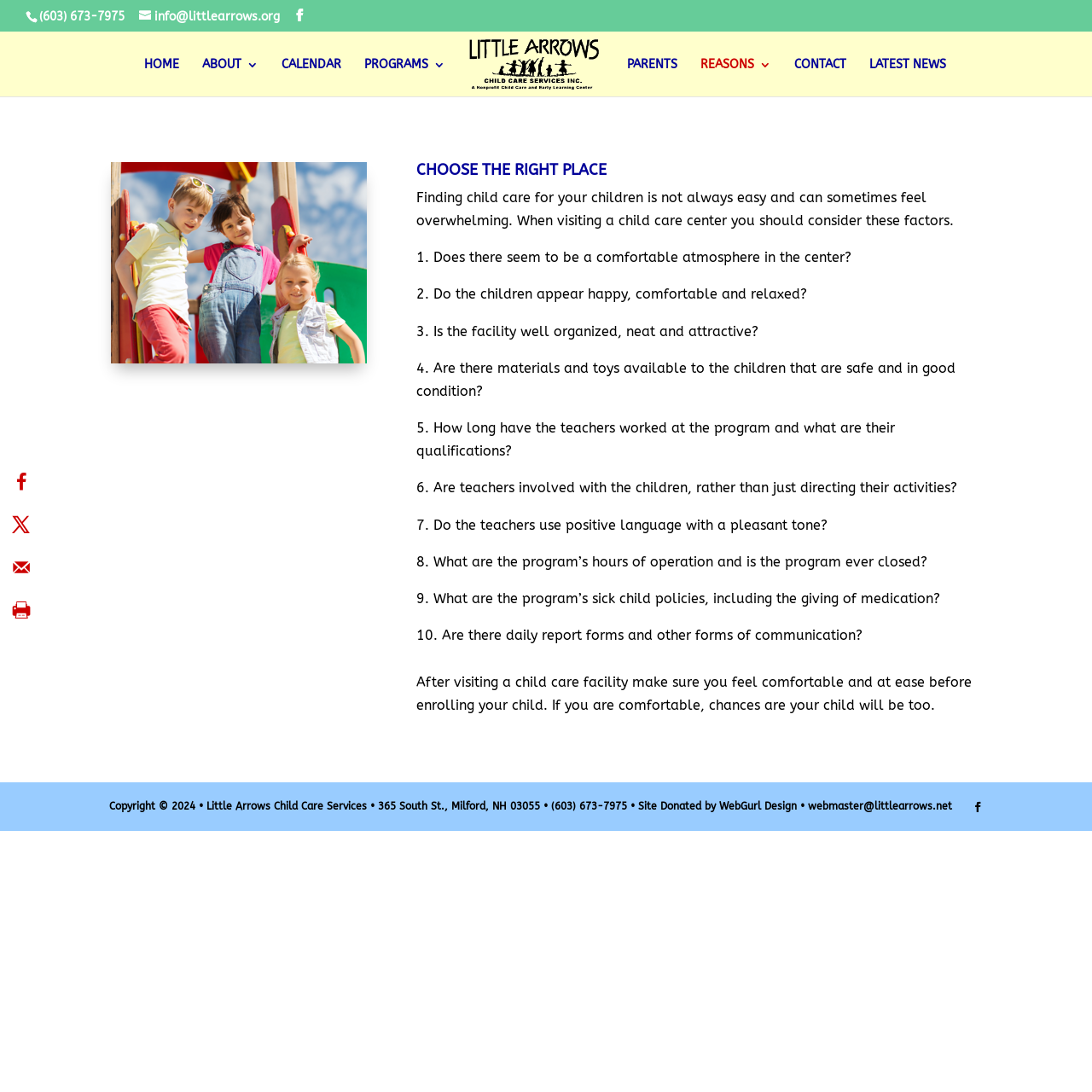Please mark the bounding box coordinates of the area that should be clicked to carry out the instruction: "Go to the home page".

[0.132, 0.054, 0.164, 0.088]